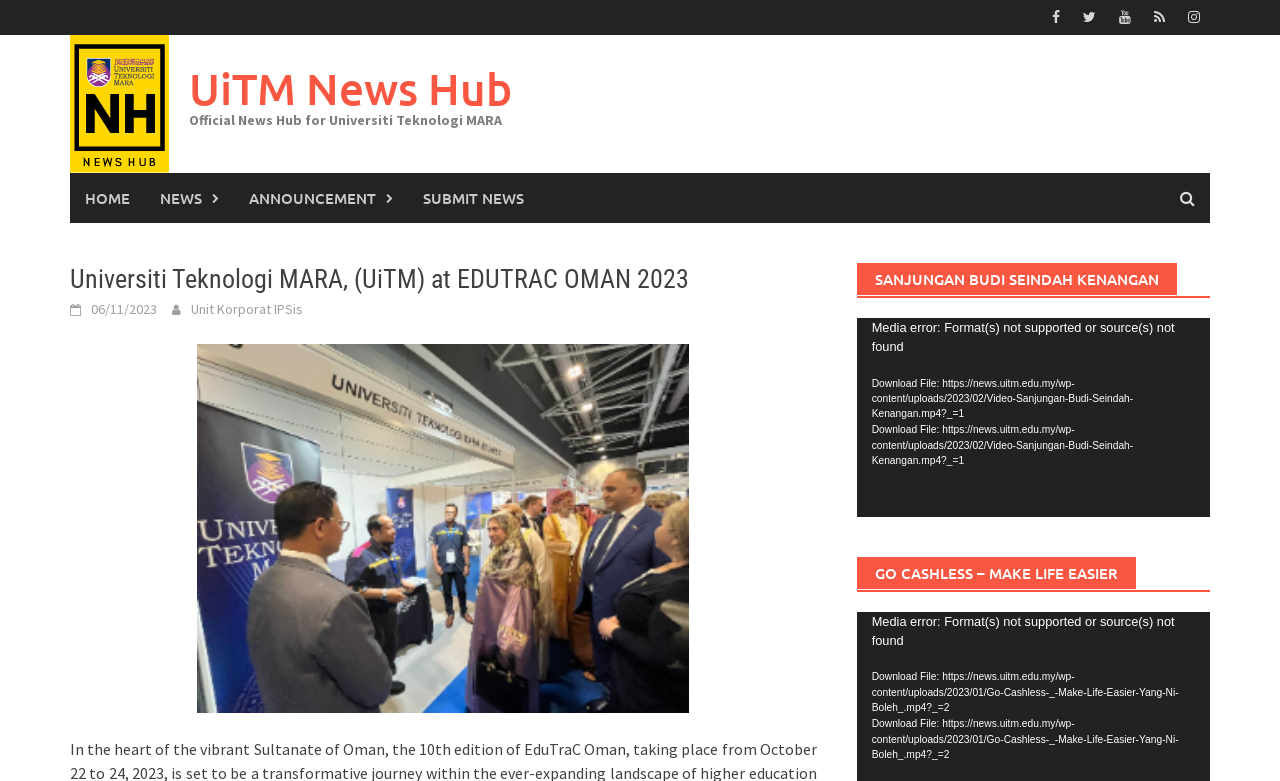Given the webpage screenshot, identify the bounding box of the UI element that matches this description: "Announcement".

[0.183, 0.222, 0.319, 0.286]